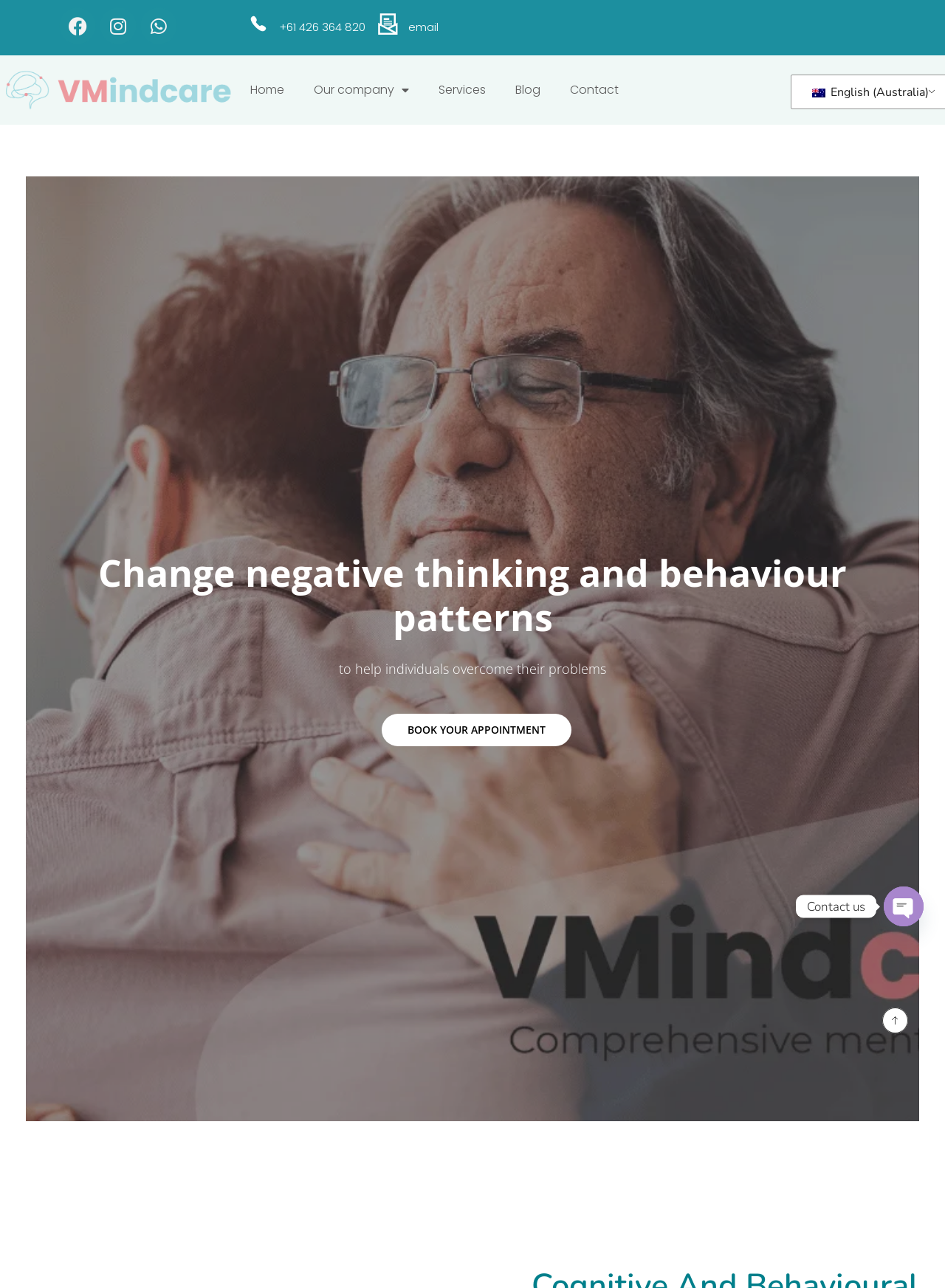Identify the bounding box coordinates of the region that needs to be clicked to carry out this instruction: "Read the blog". Provide these coordinates as four float numbers ranging from 0 to 1, i.e., [left, top, right, bottom].

[0.529, 0.057, 0.587, 0.083]